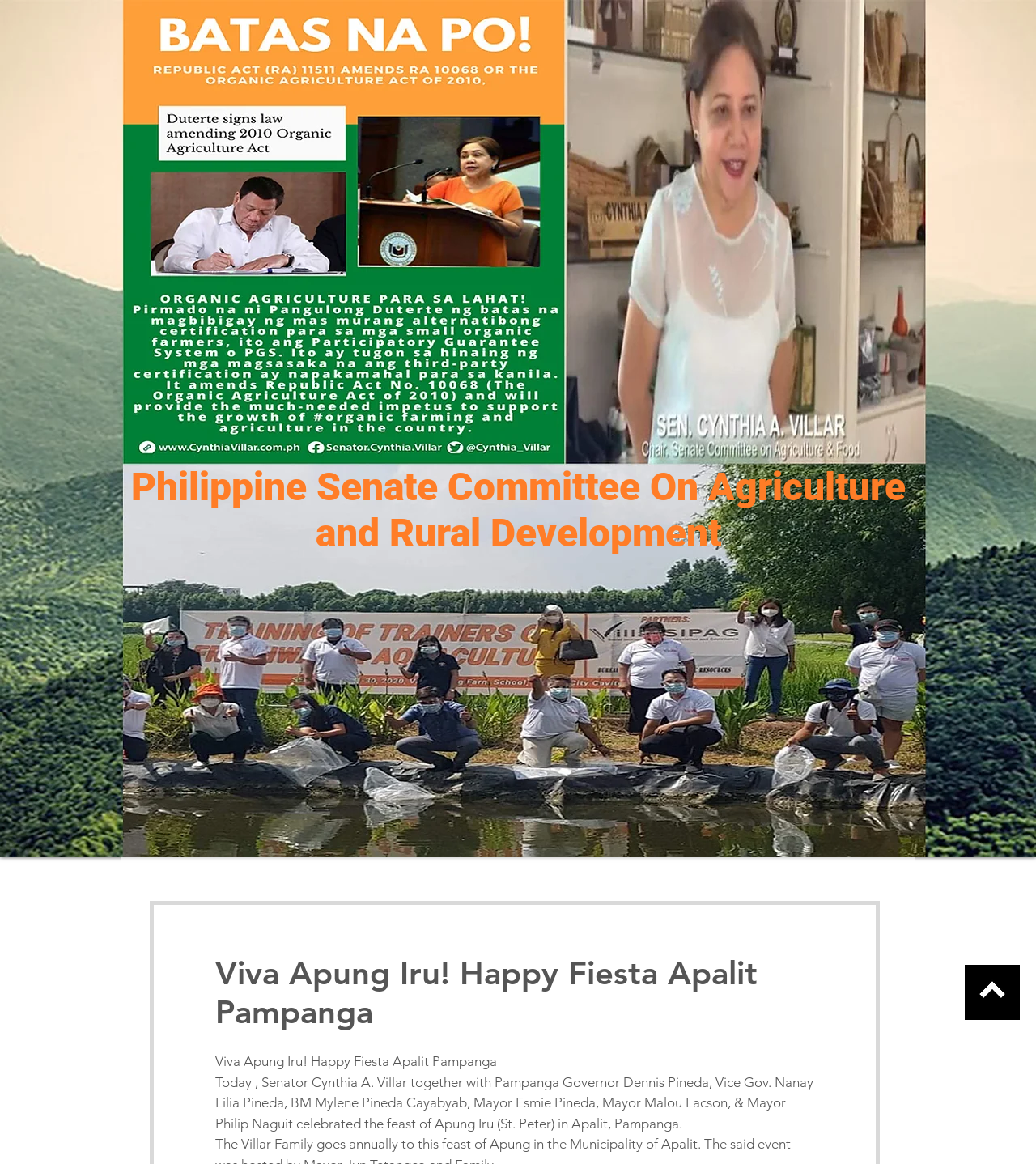Please specify the bounding box coordinates of the clickable section necessary to execute the following command: "Go to Facebook".

[0.633, 0.003, 0.665, 0.032]